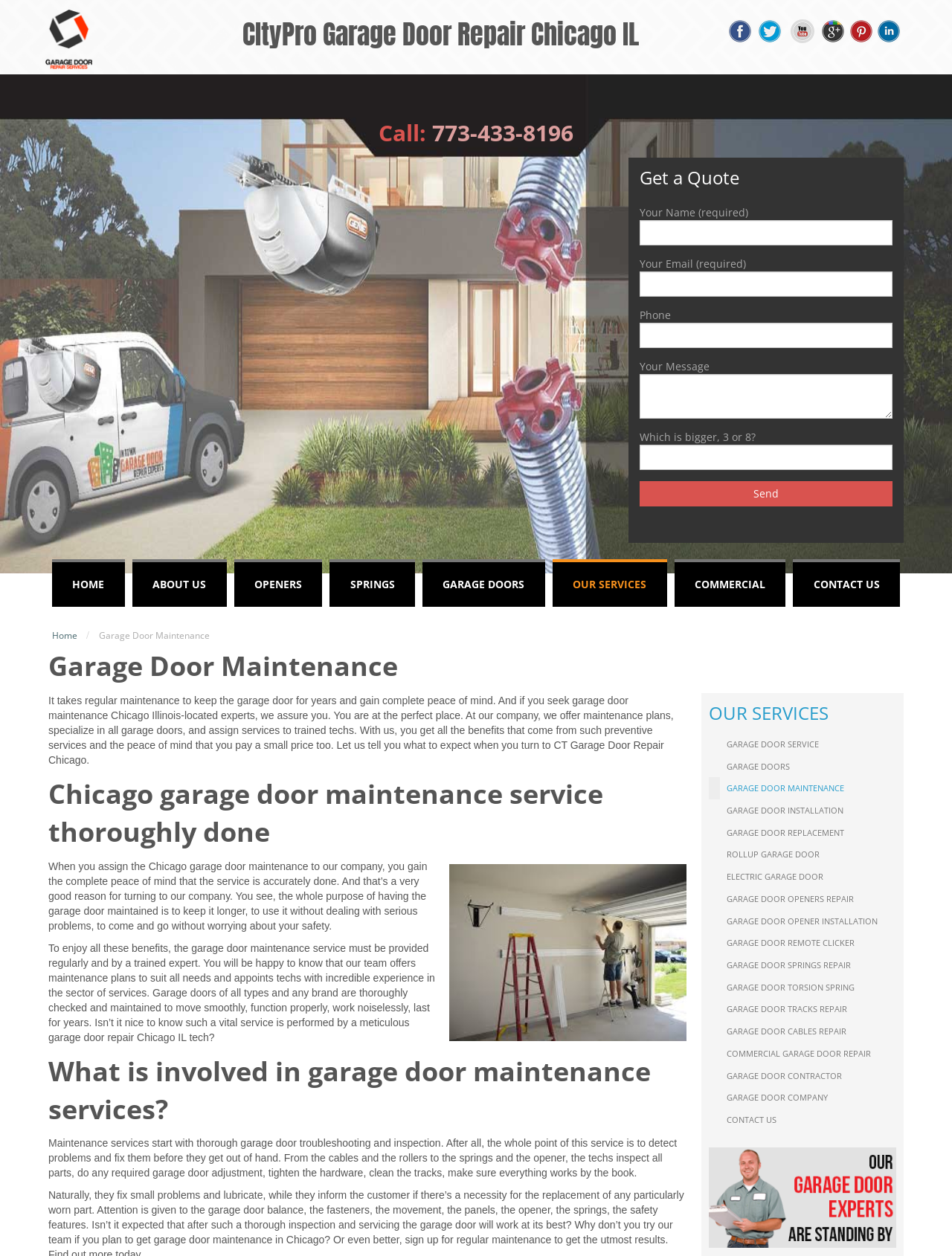Illustrate the webpage thoroughly, mentioning all important details.

This webpage is about garage door maintenance services in Chicago, IL. At the top, there is a header section with a company name, "CItyPro Garage Door Repair Chicago IL", and a phone number, "773-433-8196". Below the header, there are social media links, including Facebook, Twitter, Google+, Pinterest, LinkedIn, and YouTube.

The main content of the webpage is divided into sections. The first section has a heading "Garage Door Maintenance" and describes the importance of regular maintenance to keep garage doors functioning properly and safely. The text explains that the company offers maintenance plans, specializes in all types of garage doors, and assigns services to trained technicians.

The next section has a heading "Chicago garage door maintenance service thoroughly done" and describes the benefits of assigning garage door maintenance to the company. The text explains that the service is accurately done, and the company's team offers maintenance plans to suit all needs and appoints experienced technicians.

Below this section, there is a figure with a link to "Garage Door Maintenance Chicago". The following section has a heading "What is involved in garage door maintenance services?" and describes the process of maintenance services, including thorough troubleshooting and inspection, garage door adjustment, and hardware tightening.

On the right side of the webpage, there is a sidebar with links to various services, including garage door service, garage doors, garage door maintenance, garage door installation, garage door replacement, and more.

At the bottom of the webpage, there is a contact form with fields for name, email, phone, and message. There is also a "Send" button and a captcha question to prevent spam.